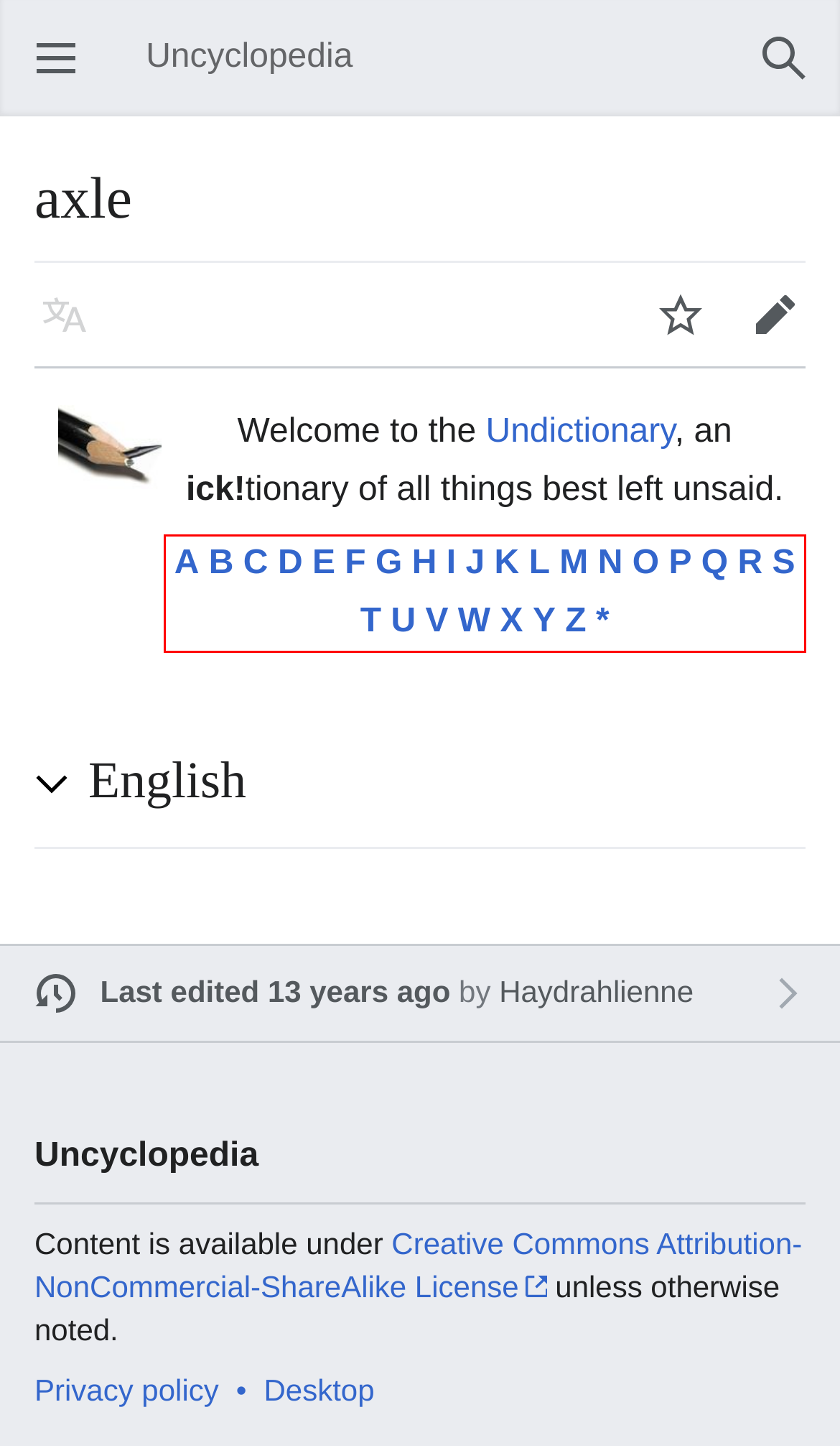You are given a screenshot with a red rectangle. Identify and extract the text within this red bounding box using OCR.

A B C D E F G H I J K L M N O P Q R S T U V W X Y Z *